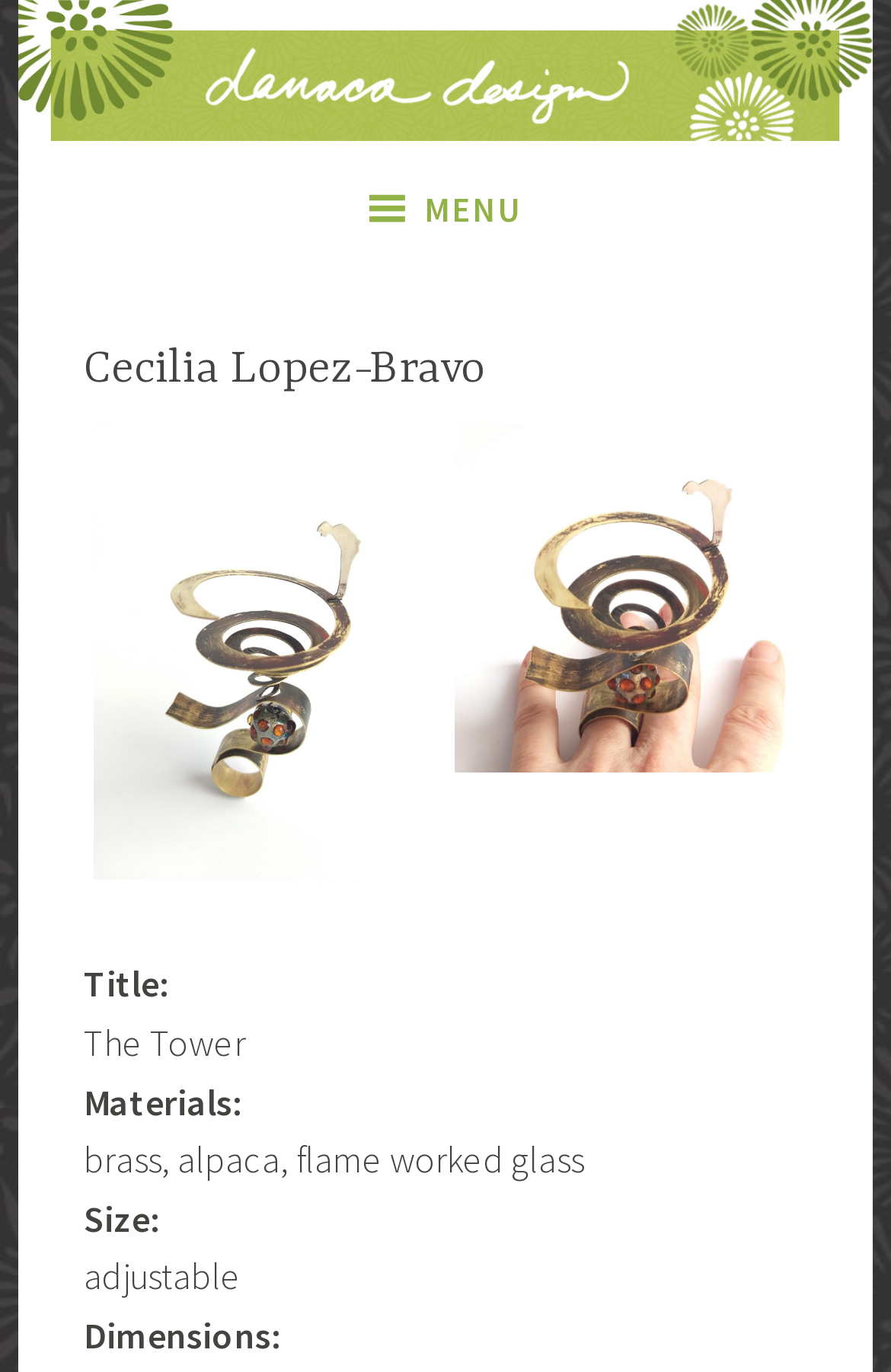Convey a detailed summary of the webpage, mentioning all key elements.

The webpage is about Cecilia Lopez-Bravo, a designer at Danaca Design. At the top-left corner, there is a "Skip to content" link. Next to it, there is a horizontal navigation menu with a "MENU" button. 

Below the navigation menu, there is a header section with the title "Cecilia Lopez-Bravo" in a large font. 

On the left side of the page, there are two figures, each containing an image and a figcaption. The first figure has an image described by "gallery-1-8713" and a caption "Cecelia Lopez Bravo – The Tower". The second figure has an image described by "gallery-1-8714" and the same caption. 

Below the figures, there are several lines of text. The first line is "Title:". The second line is "Materials:", followed by a list of materials including "brass, alpaca, flame worked glass". The next lines are "Size:" and "adjustable", and finally "Dimensions:".